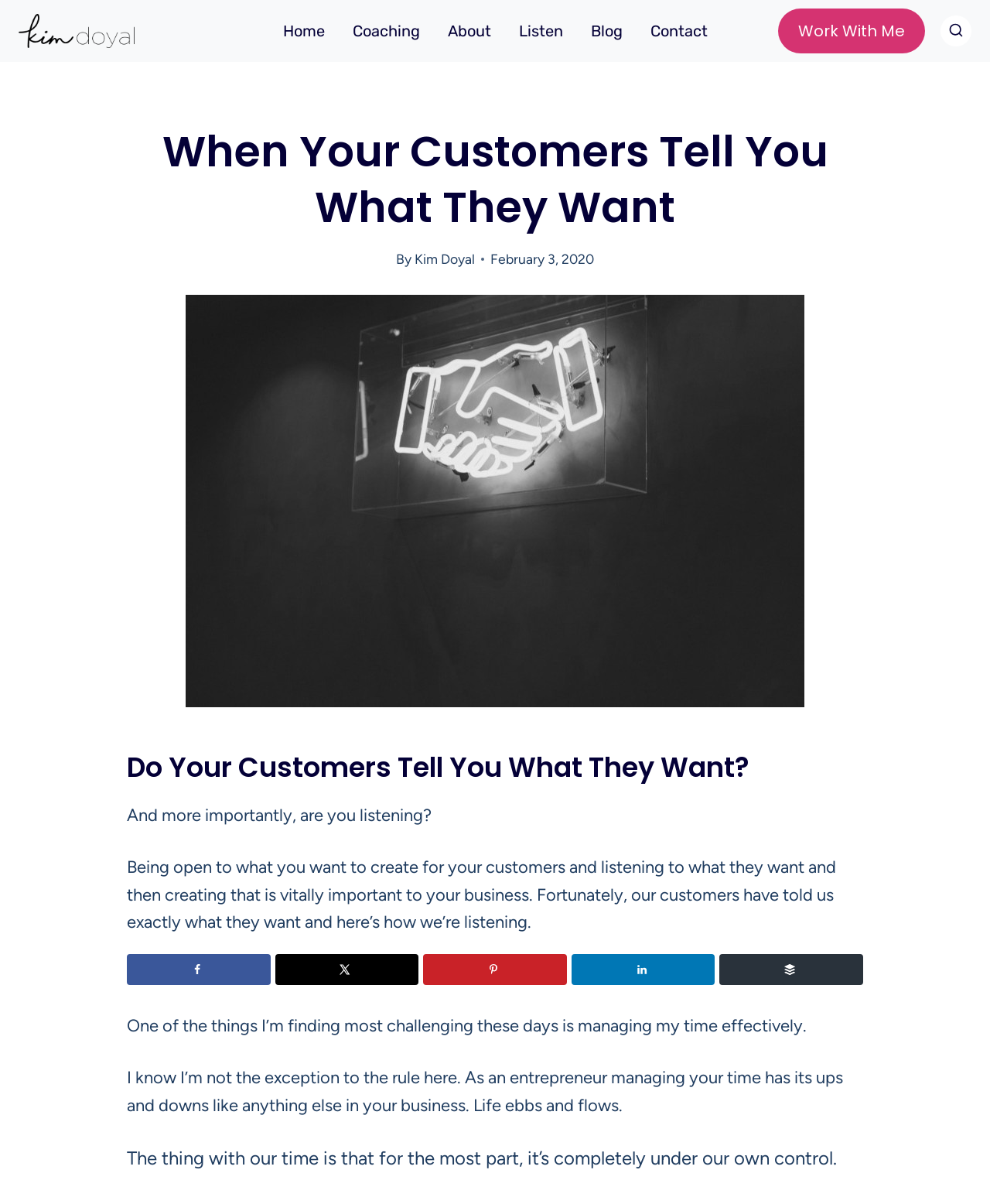Please determine the bounding box coordinates, formatted as (top-left x, top-left y, bottom-right x, bottom-right y), with all values as floating point numbers between 0 and 1. Identify the bounding box of the region described as: alt="Kim Doyal"

[0.019, 0.011, 0.136, 0.04]